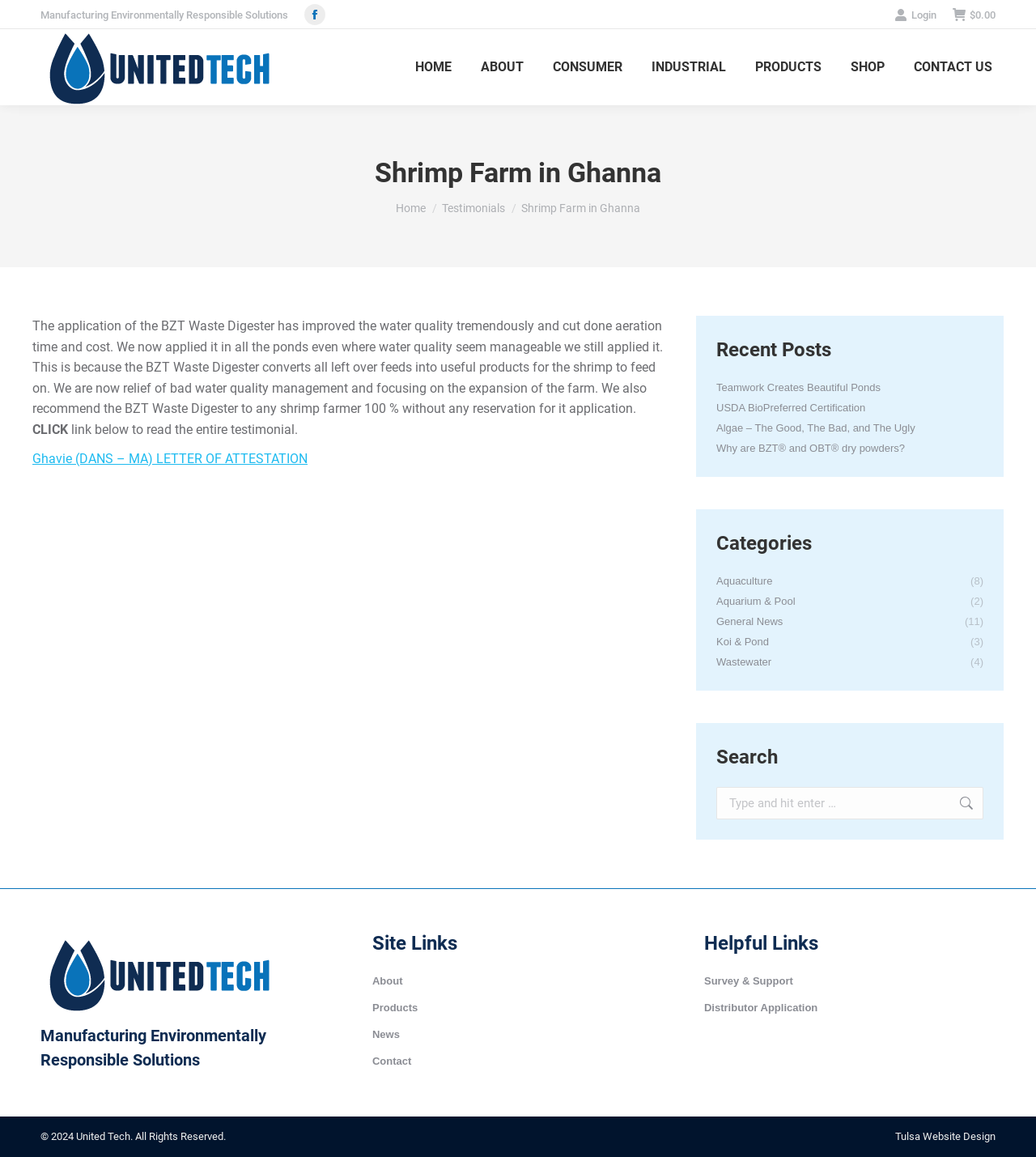Pinpoint the bounding box coordinates for the area that should be clicked to perform the following instruction: "Read the entire testimonial".

[0.031, 0.389, 0.297, 0.403]